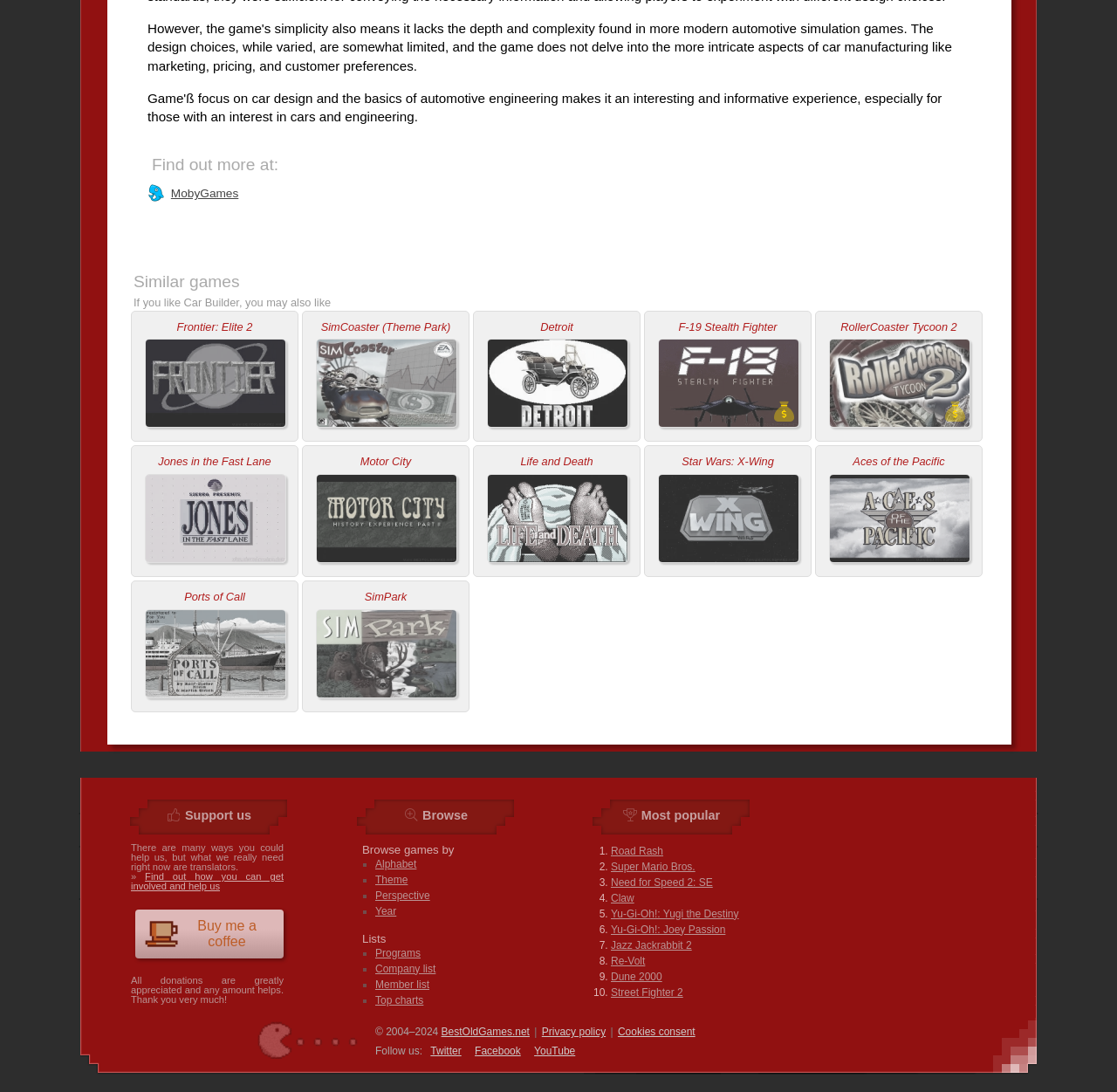Please locate the clickable area by providing the bounding box coordinates to follow this instruction: "Explore similar games like Frontier: Elite 2".

[0.117, 0.284, 0.267, 0.405]